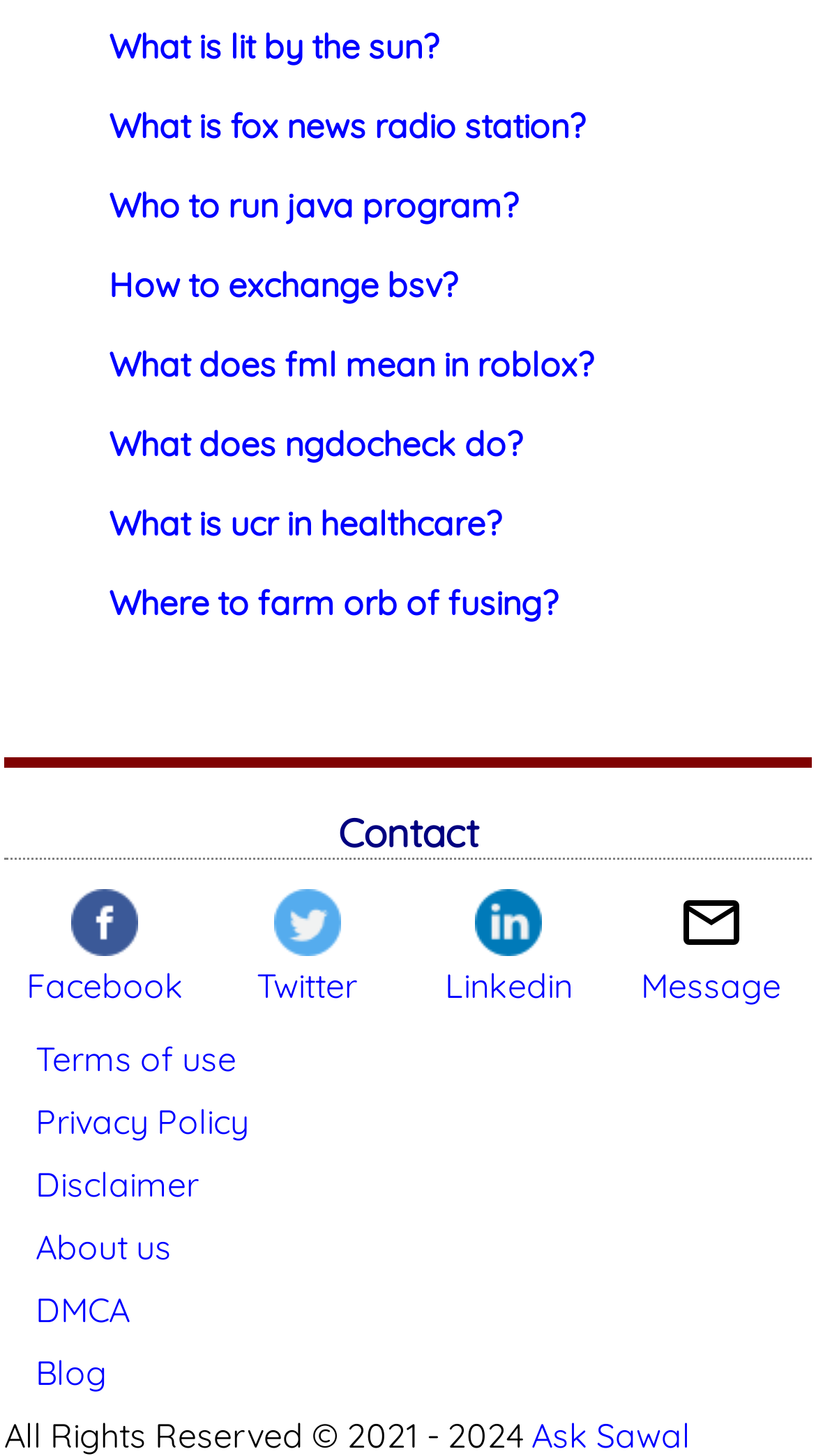Find the bounding box coordinates for the area that must be clicked to perform this action: "Go to Terms of use".

[0.043, 0.713, 0.29, 0.742]